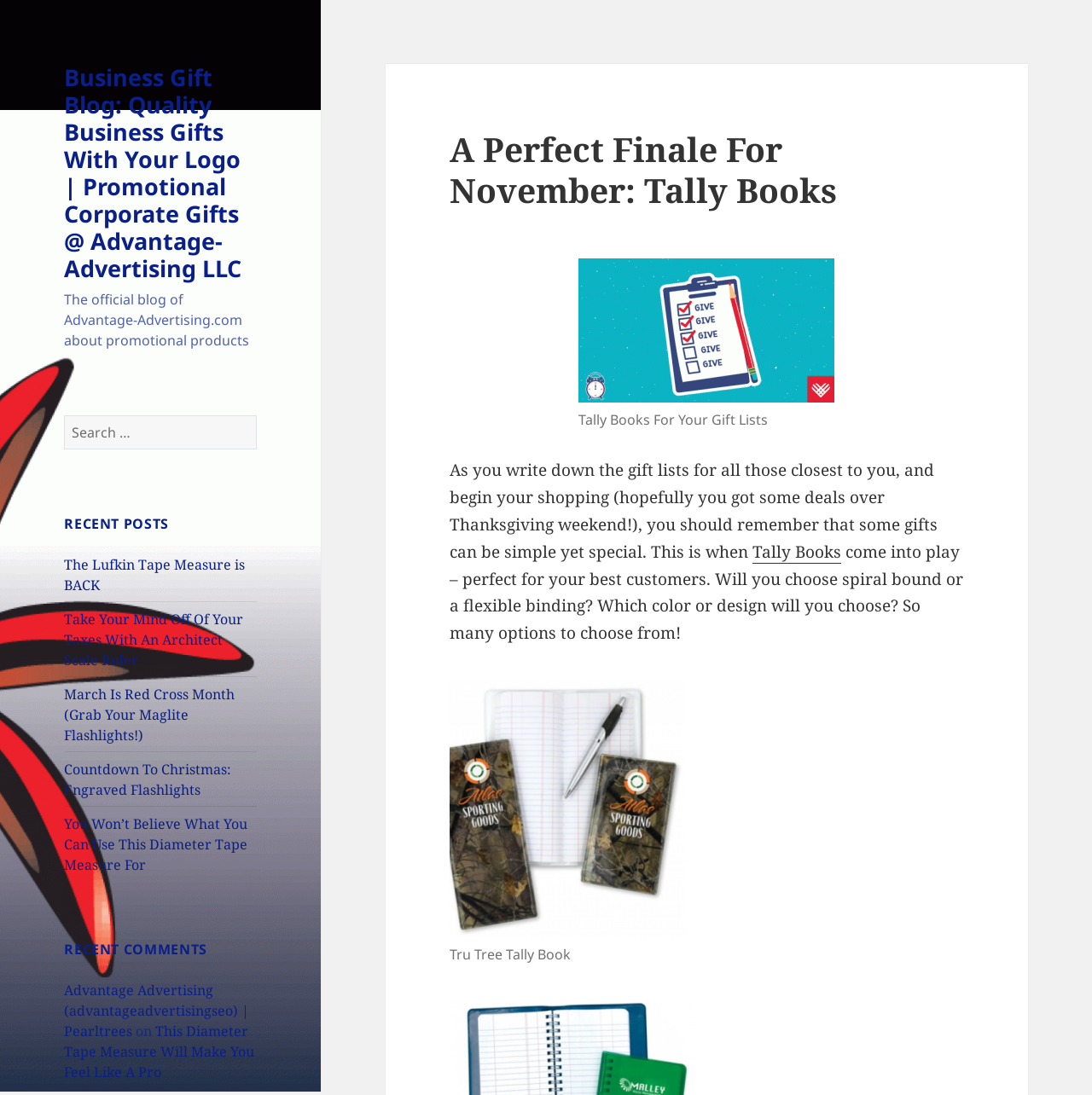What is the name of the other type of Tally Book?
From the image, respond with a single word or phrase.

Tru Tree Tally Book